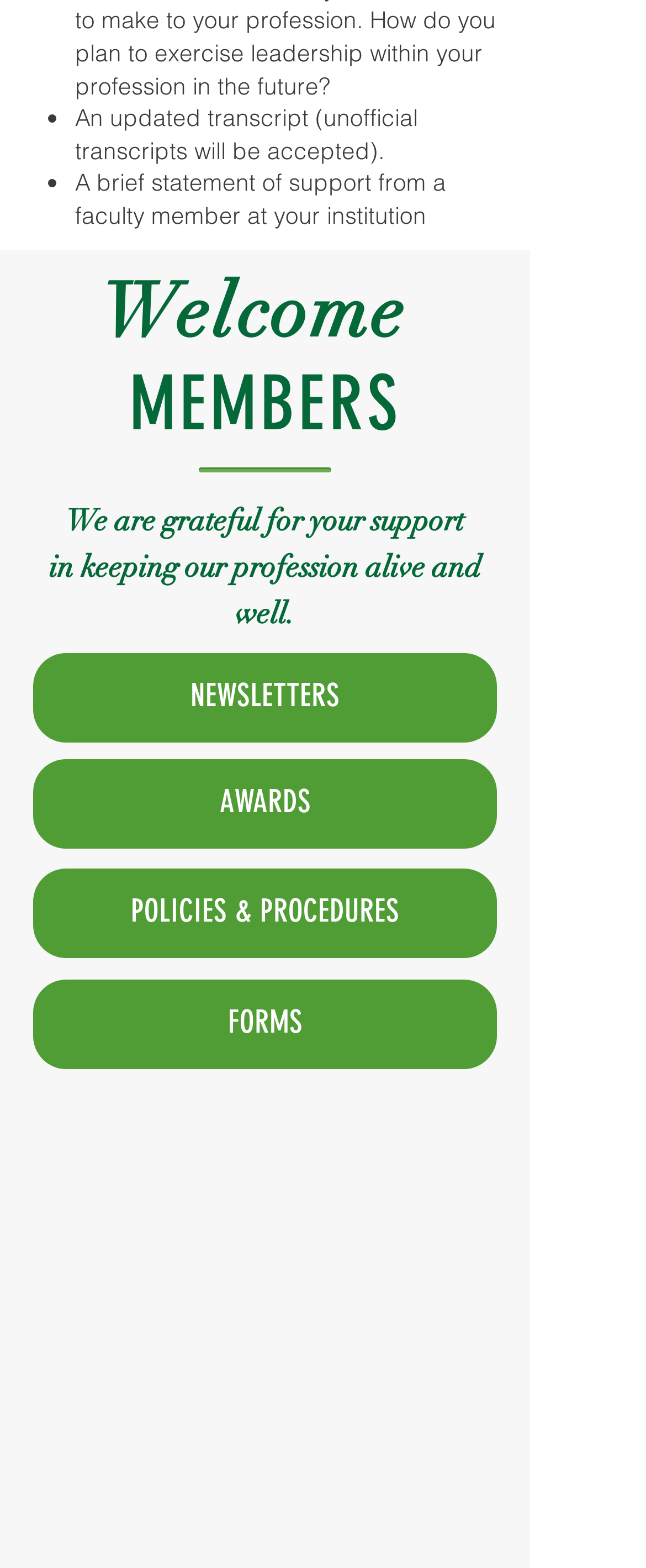Answer this question in one word or a short phrase: What is the purpose of the brief statement?

support from faculty member